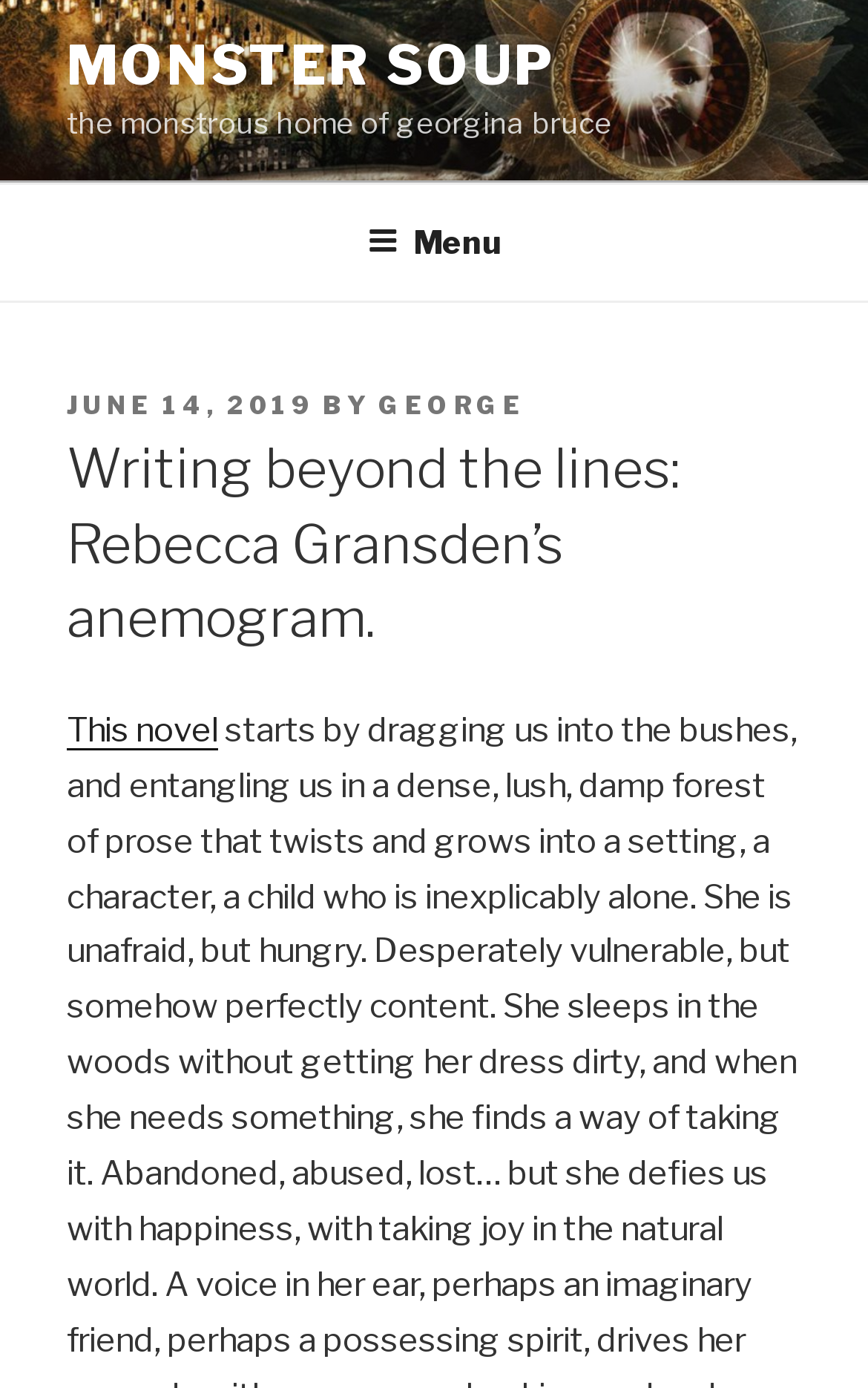Provide the bounding box for the UI element matching this description: "The Idea behind sisterMAG".

None